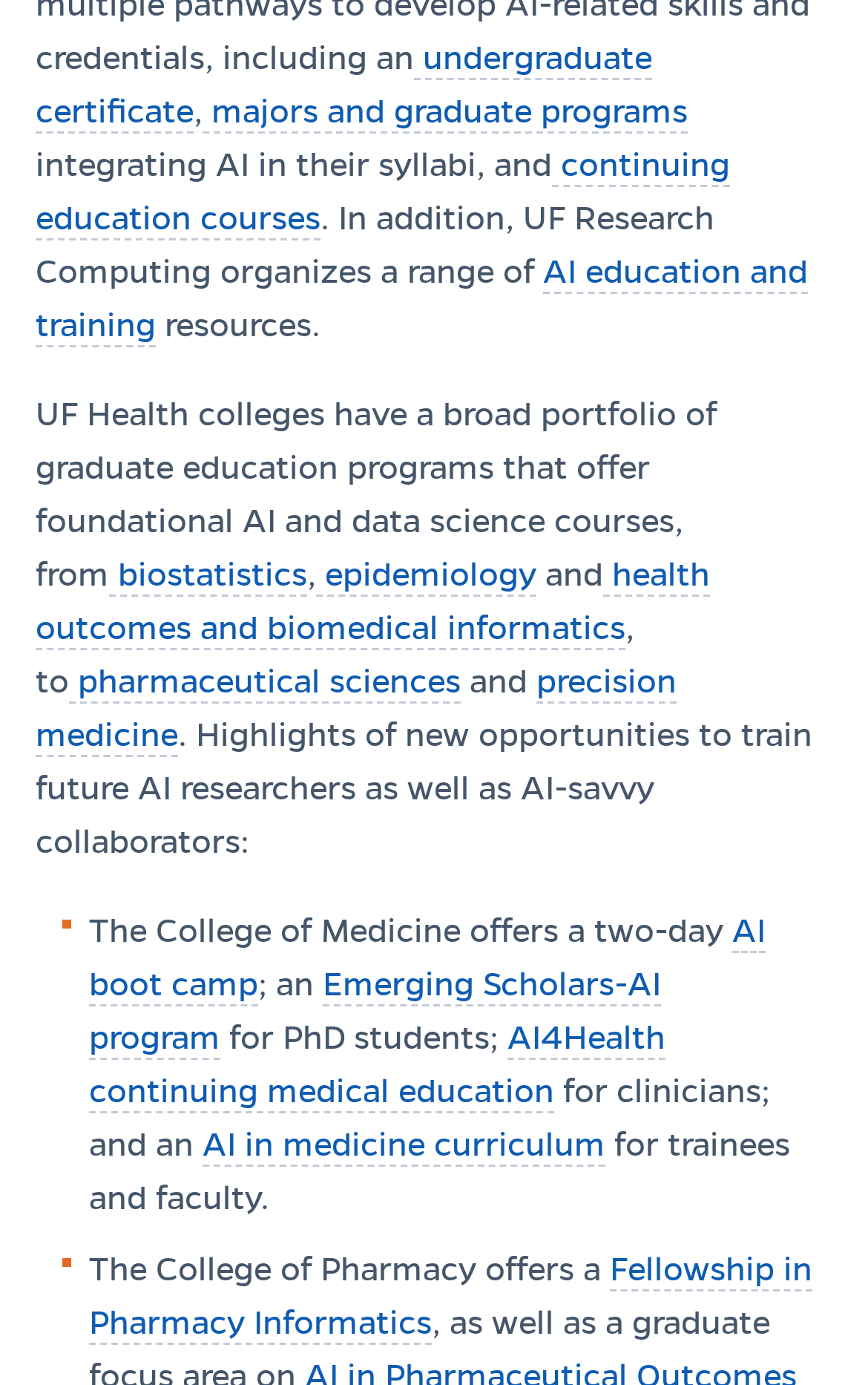What is the focus of UF Health colleges' graduate education programs?
Look at the screenshot and provide an in-depth answer.

Based on the webpage, UF Health colleges have a broad portfolio of graduate education programs that offer foundational AI and data science courses, which indicates that the focus of these programs is on AI and data science.